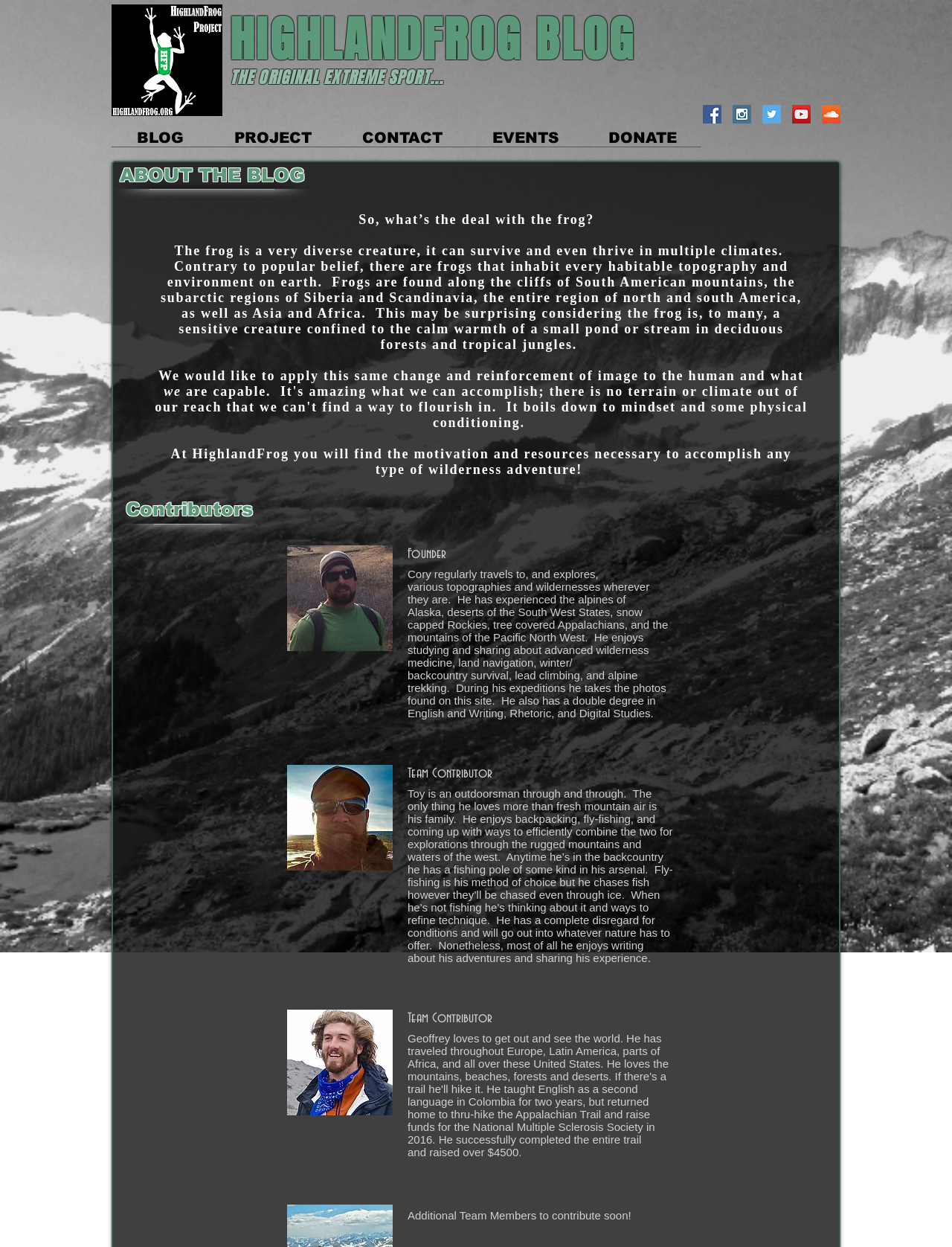Please respond in a single word or phrase: 
What is the name of the blog?

HIGHLANDFROG BLOG